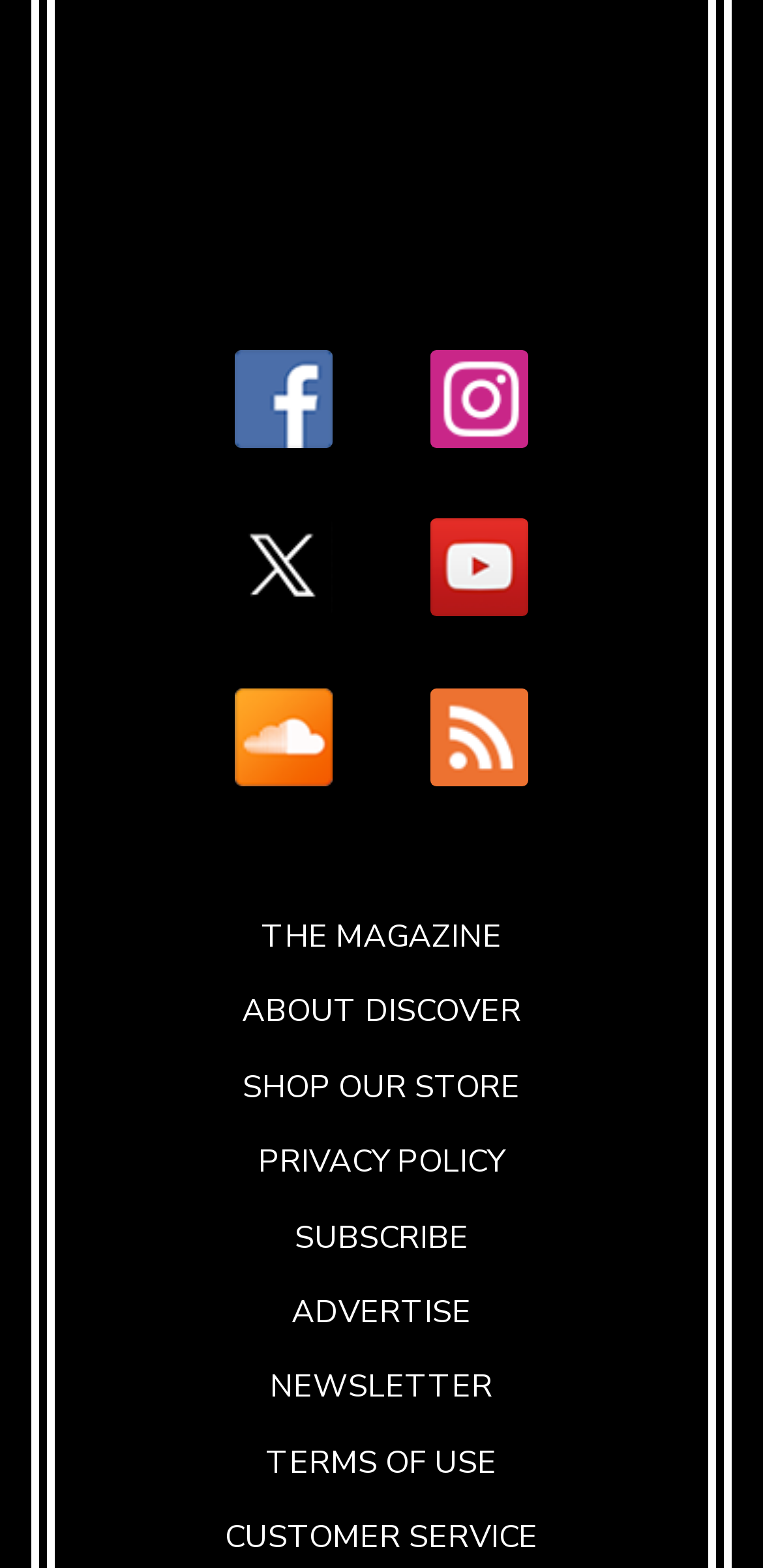Return the bounding box coordinates of the UI element that corresponds to this description: "Privacy Policy". The coordinates must be given as four float numbers in the range of 0 and 1, [left, top, right, bottom].

[0.338, 0.73, 0.662, 0.753]